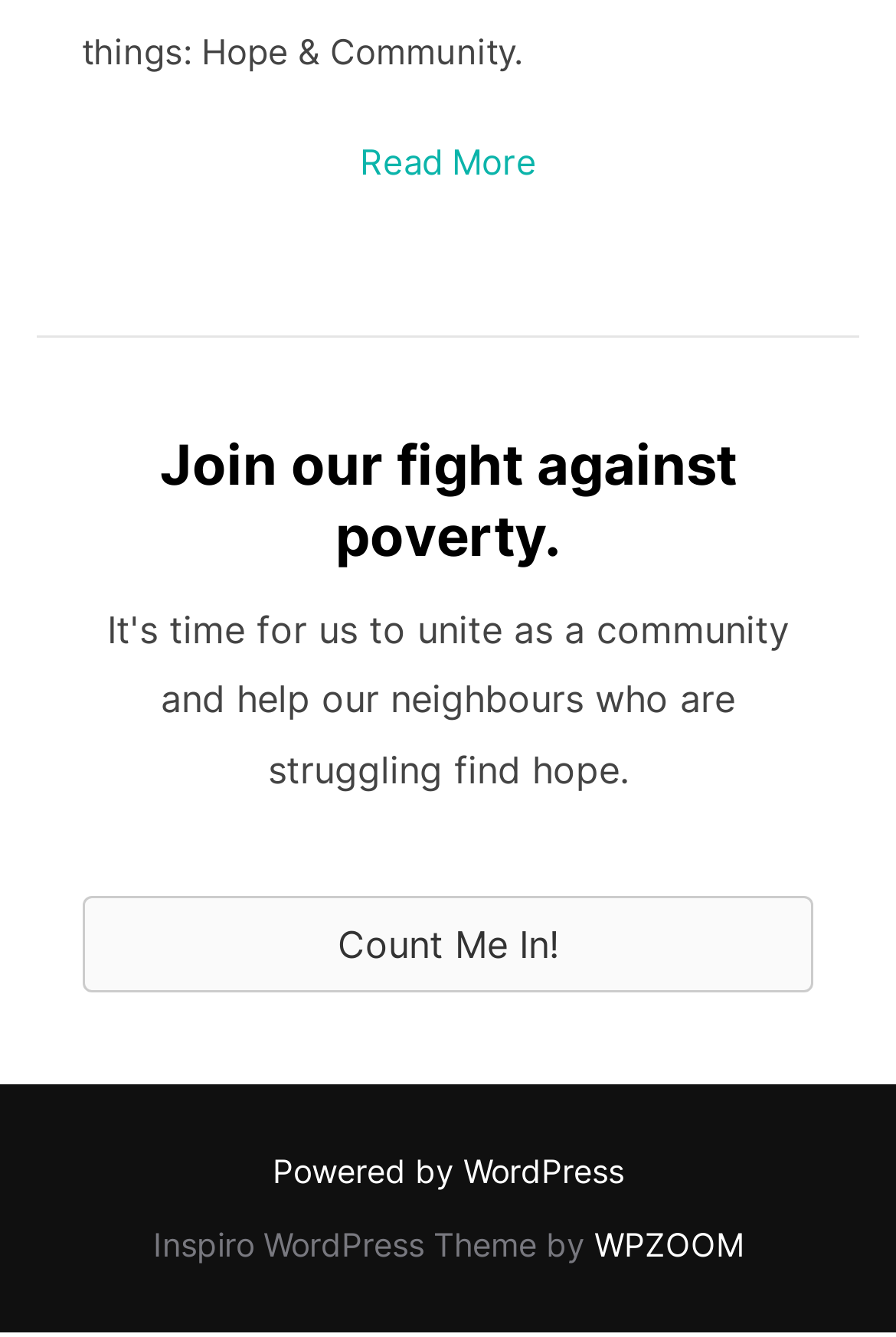Extract the bounding box coordinates for the UI element described by the text: "WPZOOM". The coordinates should be in the form of [left, top, right, bottom] with values between 0 and 1.

[0.663, 0.919, 0.829, 0.948]